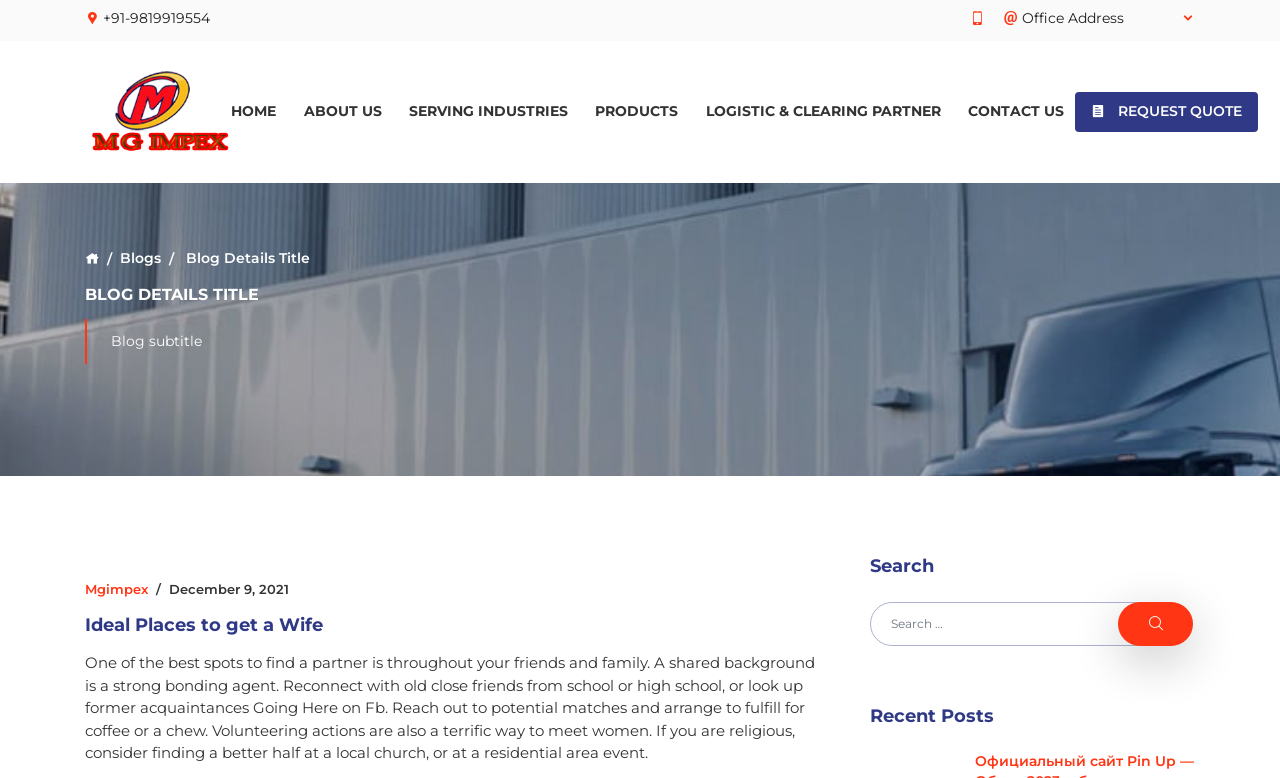Please specify the coordinates of the bounding box for the element that should be clicked to carry out this instruction: "Search for a city or a location". The coordinates must be four float numbers between 0 and 1, formatted as [left, top, right, bottom].

None